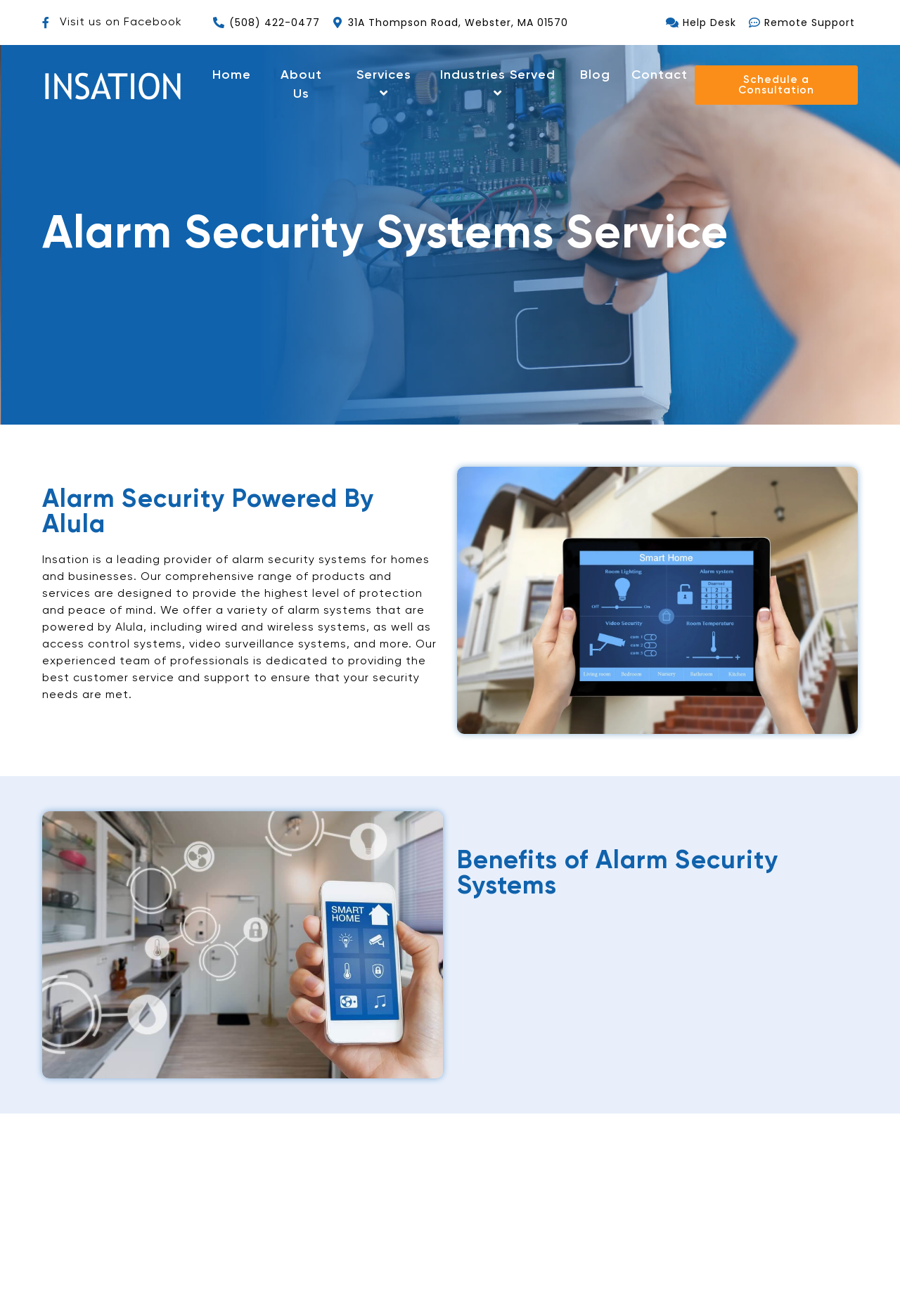Locate the bounding box coordinates of the area you need to click to fulfill this instruction: 'Schedule a consultation'. The coordinates must be in the form of four float numbers ranging from 0 to 1: [left, top, right, bottom].

[0.772, 0.05, 0.953, 0.08]